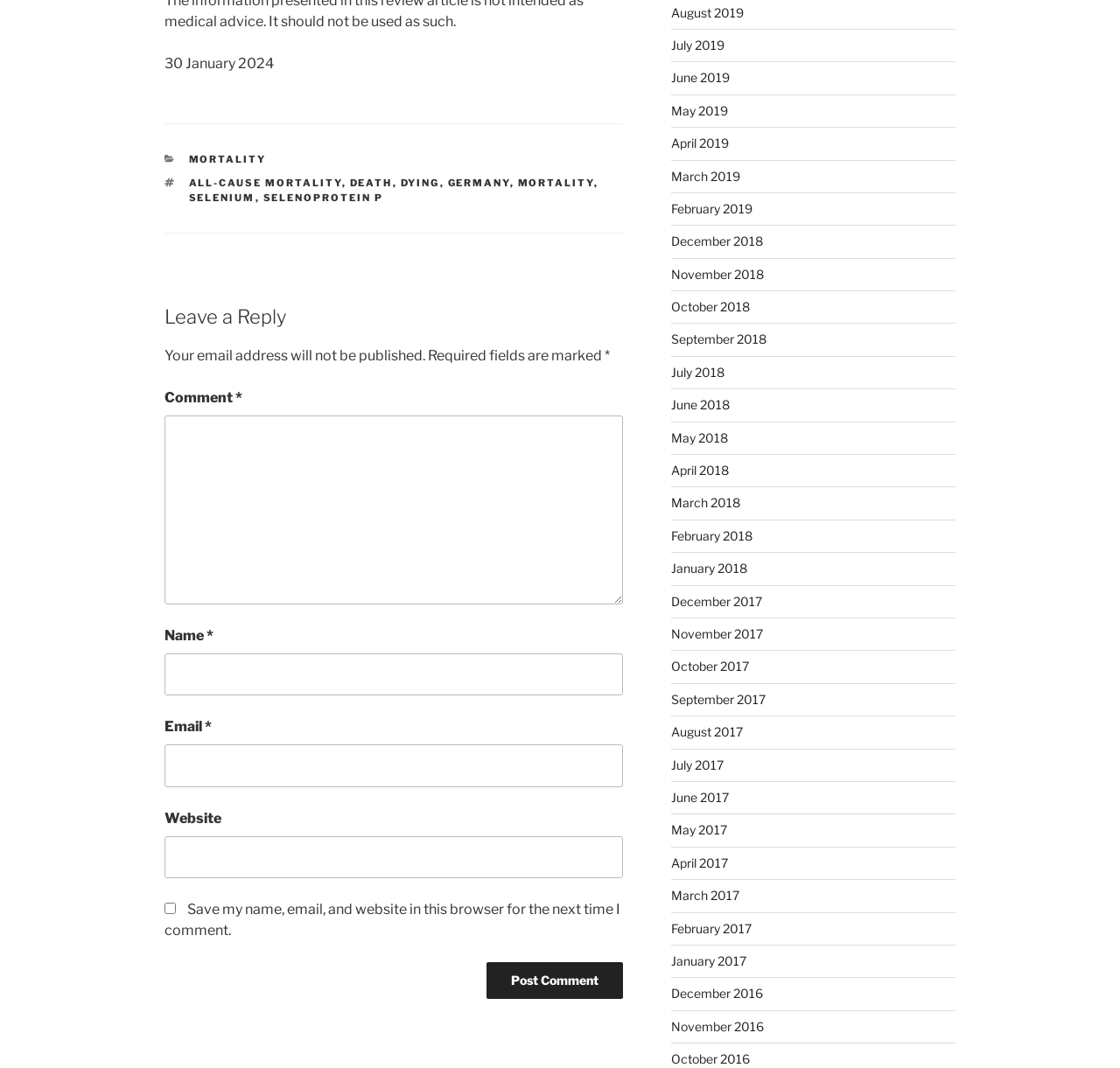Using the information in the image, could you please answer the following question in detail:
What is the date displayed at the top?

The date '30 January 2024' is displayed at the top of the webpage, which suggests that it might be a blog or article posting date.